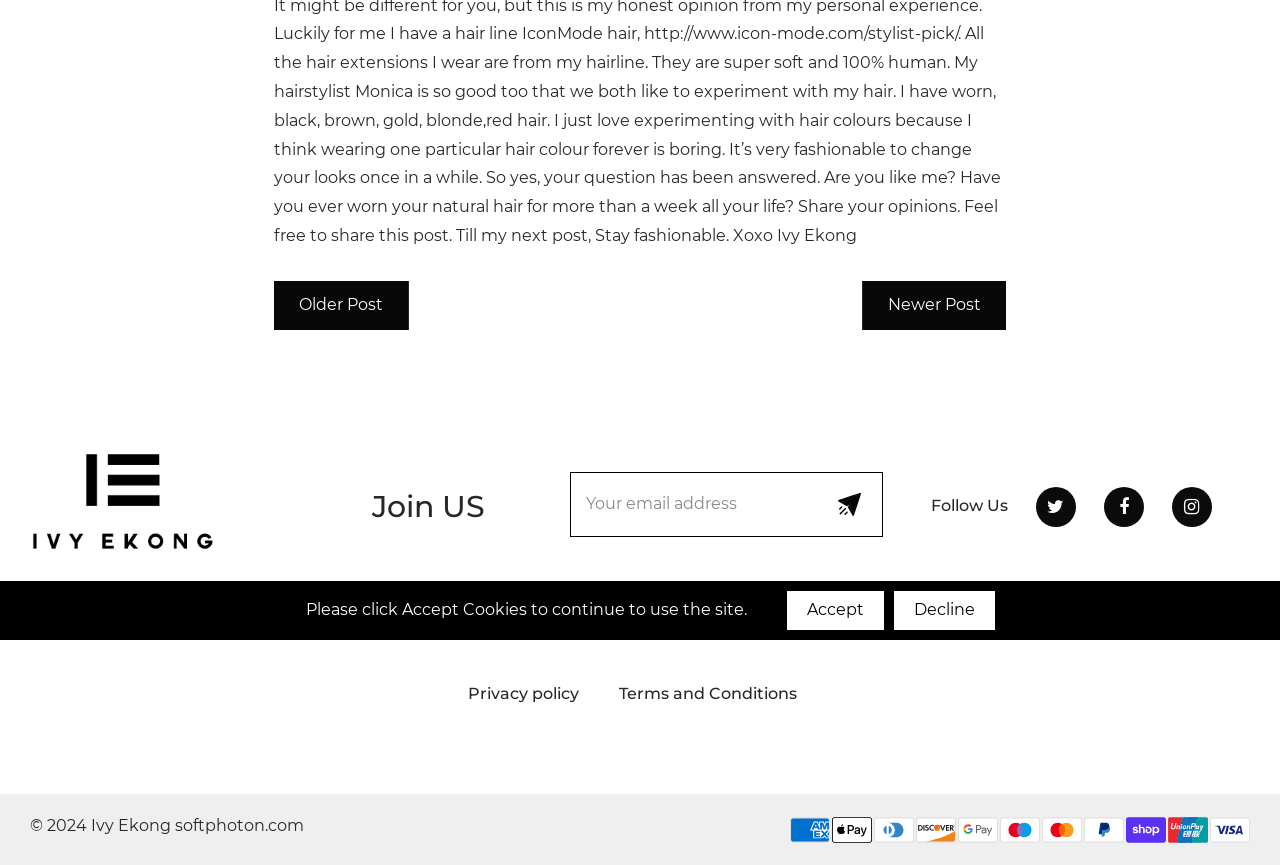Please specify the bounding box coordinates in the format (top-left x, top-left y, bottom-right x, bottom-right y), with values ranging from 0 to 1. Identify the bounding box for the UI component described as follows: Terms and Conditions

[0.484, 0.79, 0.623, 0.812]